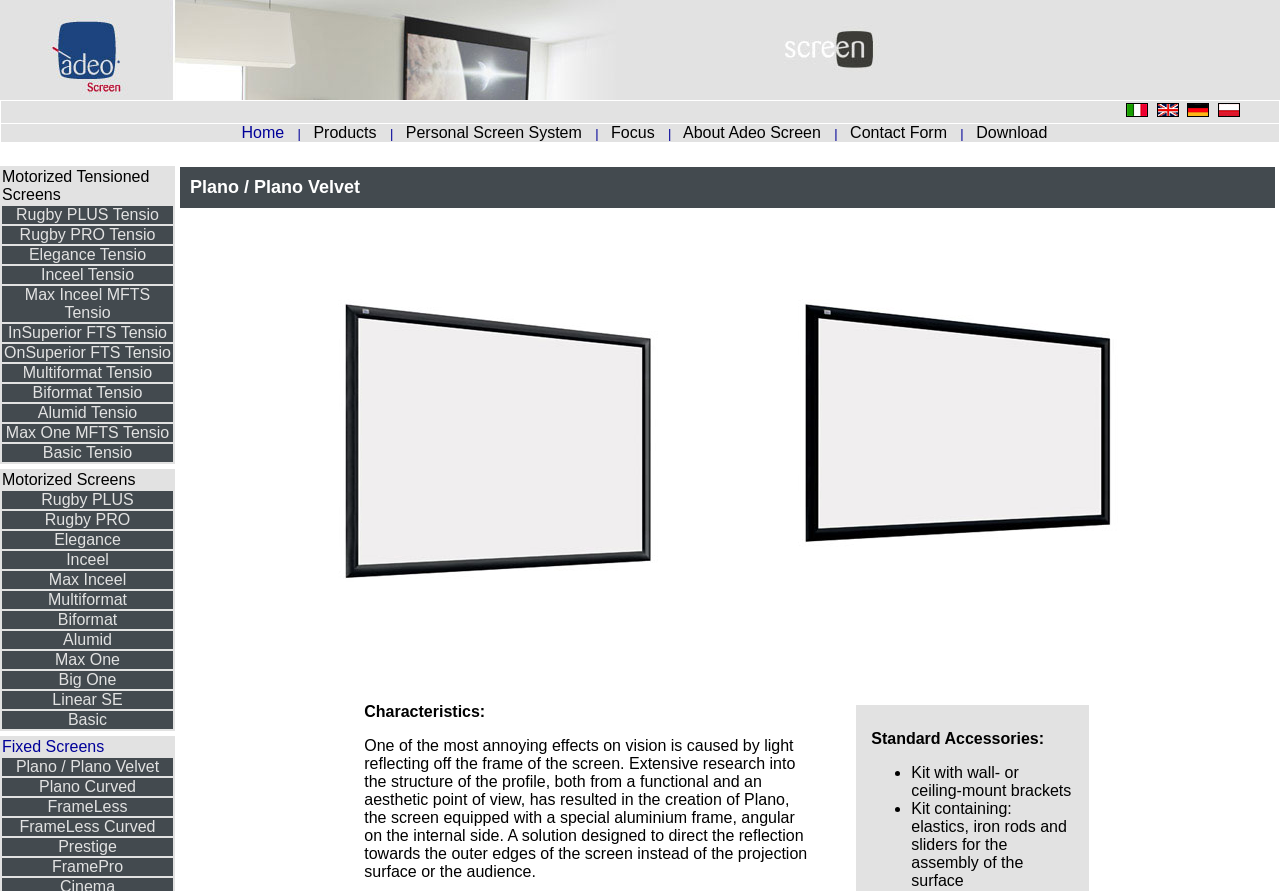Give a concise answer using only one word or phrase for this question:
What is the first product listed?

Motorized Tensioned Screens